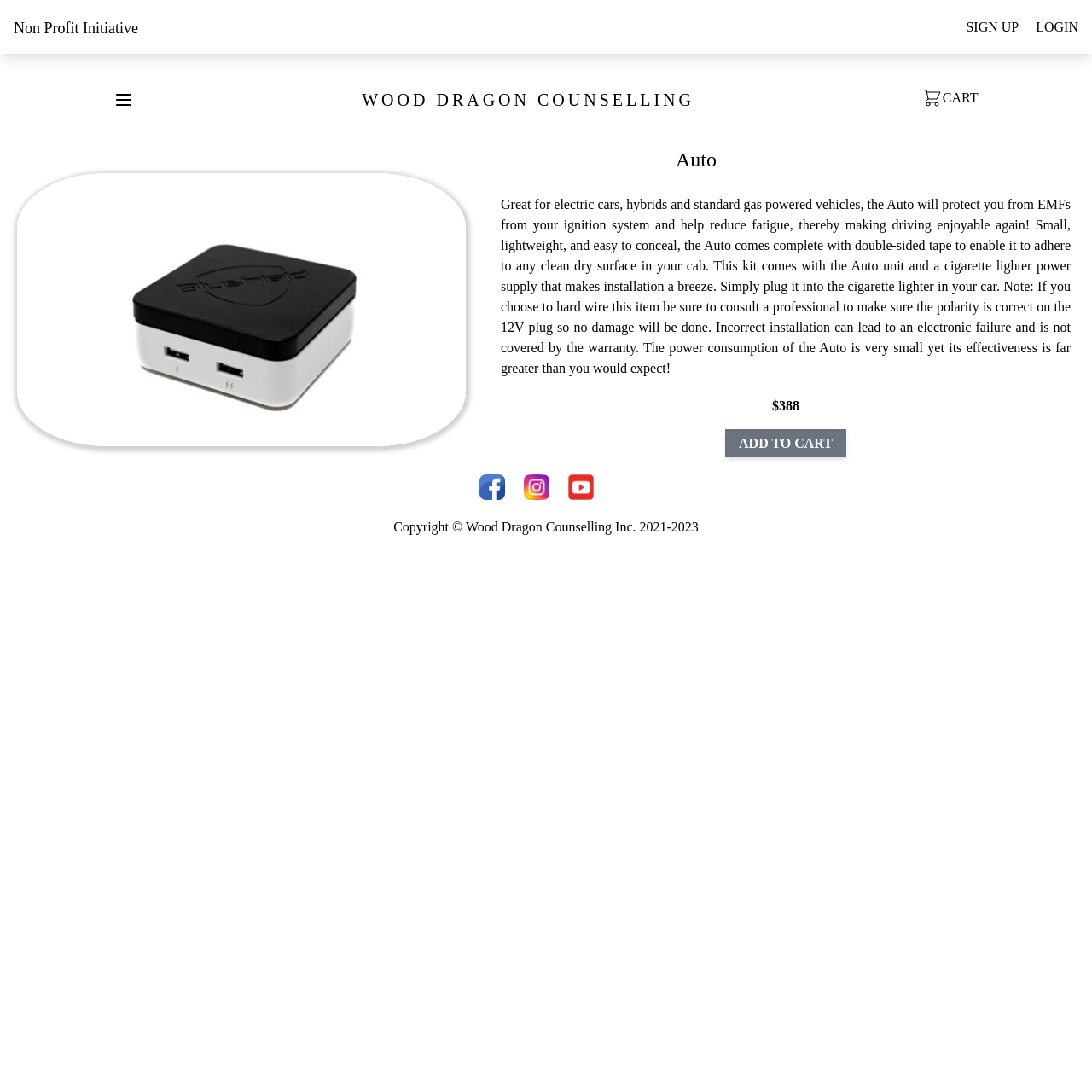Provide your answer to the question using just one word or phrase: What is the purpose of the Auto product?

To protect from EMFs and reduce fatigue